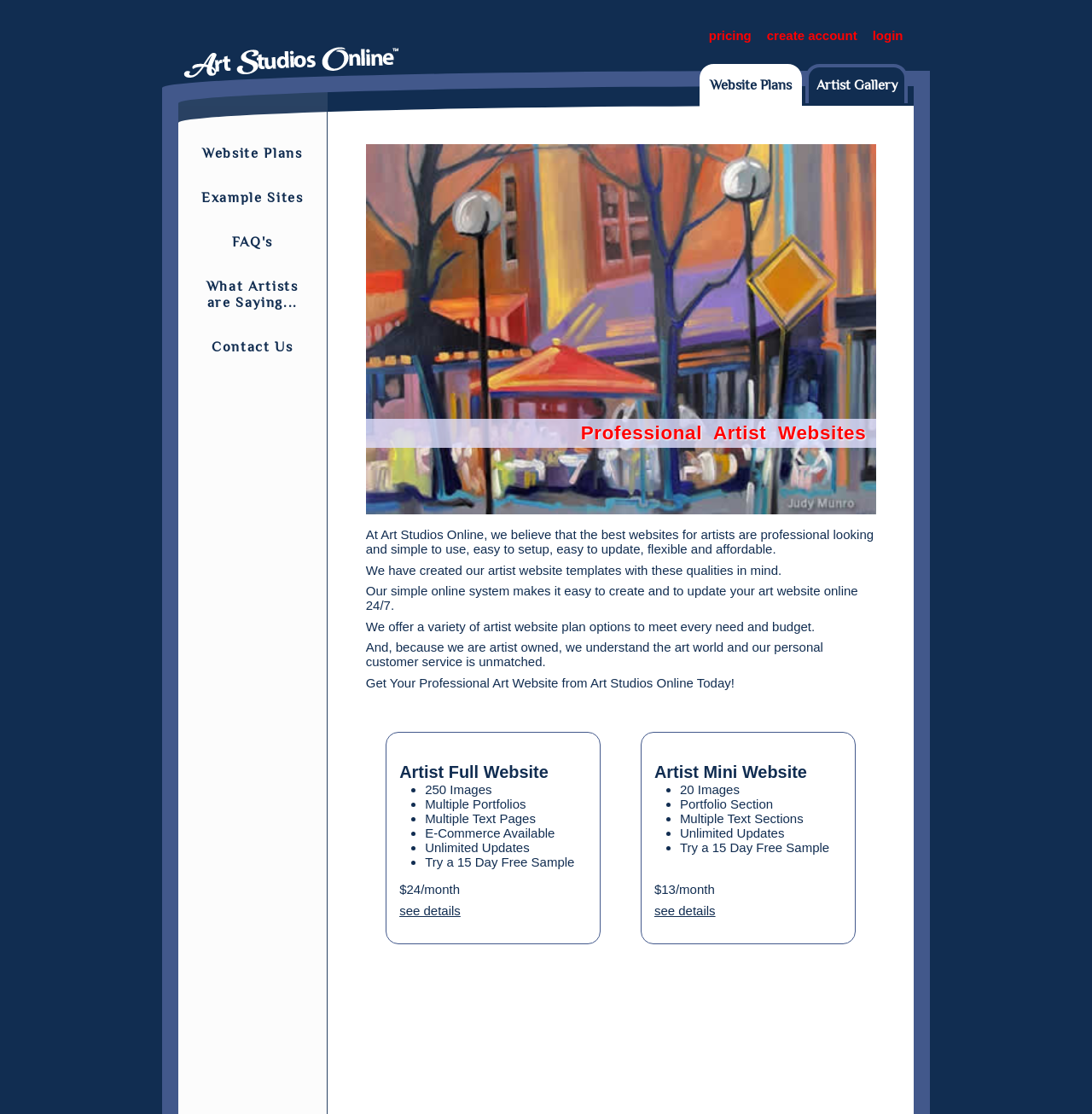Locate the bounding box for the described UI element: "login". Ensure the coordinates are four float numbers between 0 and 1, formatted as [left, top, right, bottom].

[0.799, 0.023, 0.827, 0.041]